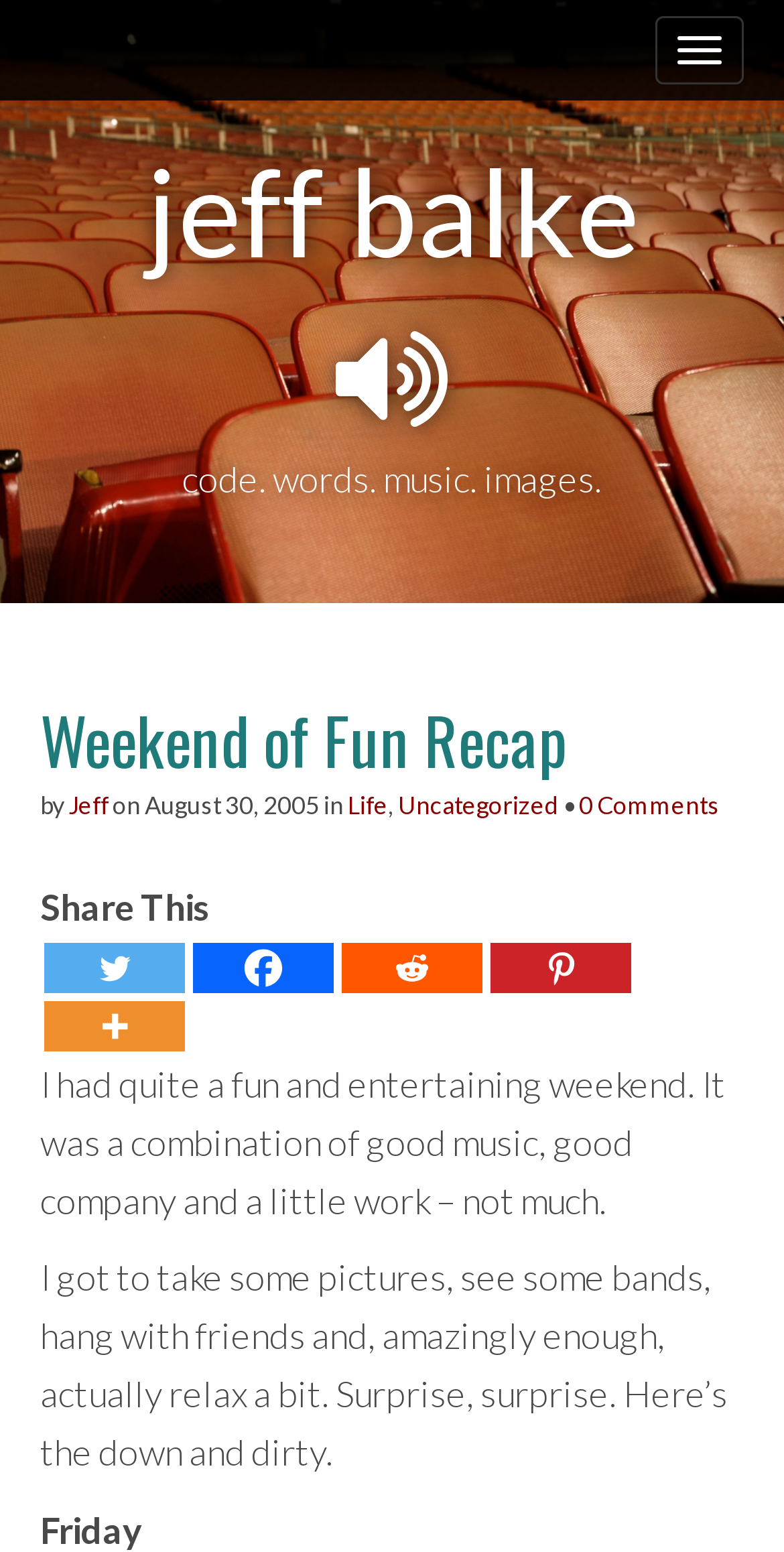Identify the bounding box coordinates of the section that should be clicked to achieve the task described: "Click the More link".

[0.056, 0.645, 0.236, 0.677]